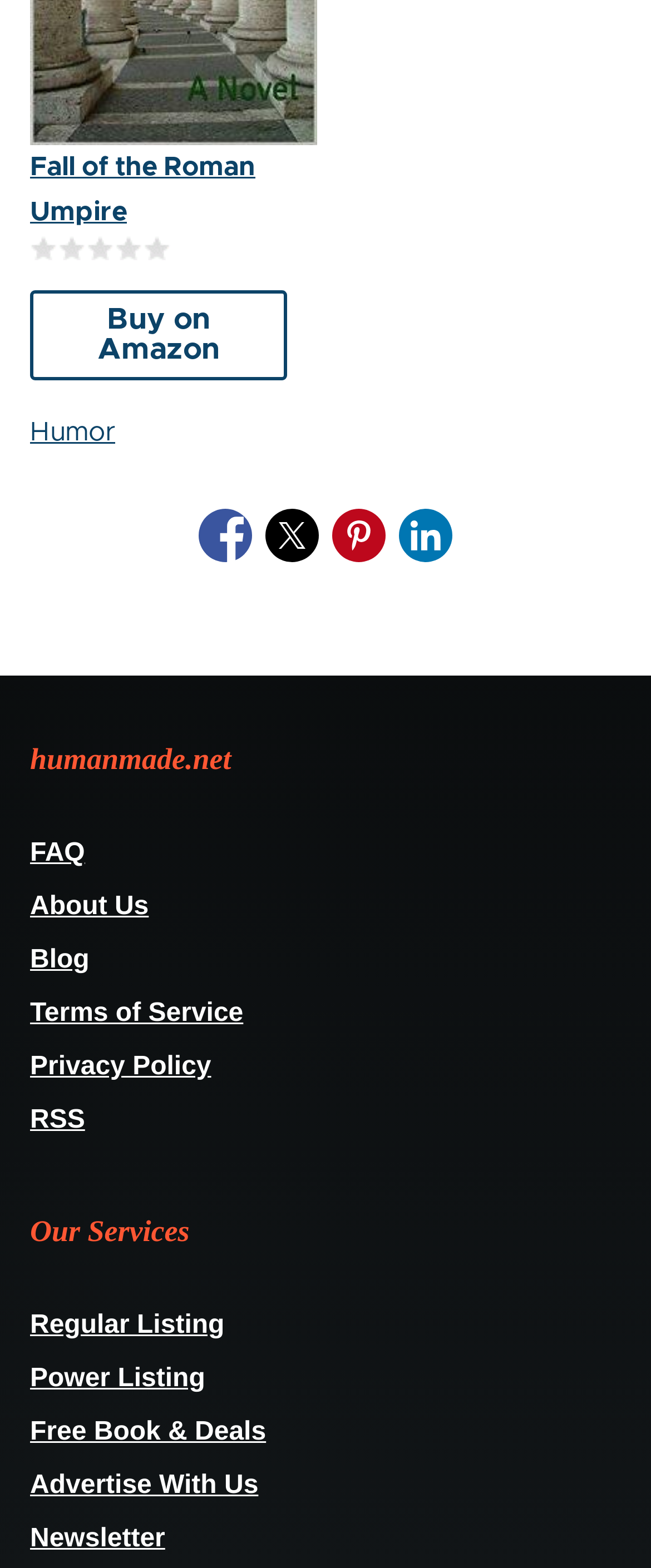For the following element description, predict the bounding box coordinates in the format (top-left x, top-left y, bottom-right x, bottom-right y). All values should be floating point numbers between 0 and 1. Description: Free Book & Deals

[0.046, 0.901, 0.409, 0.922]